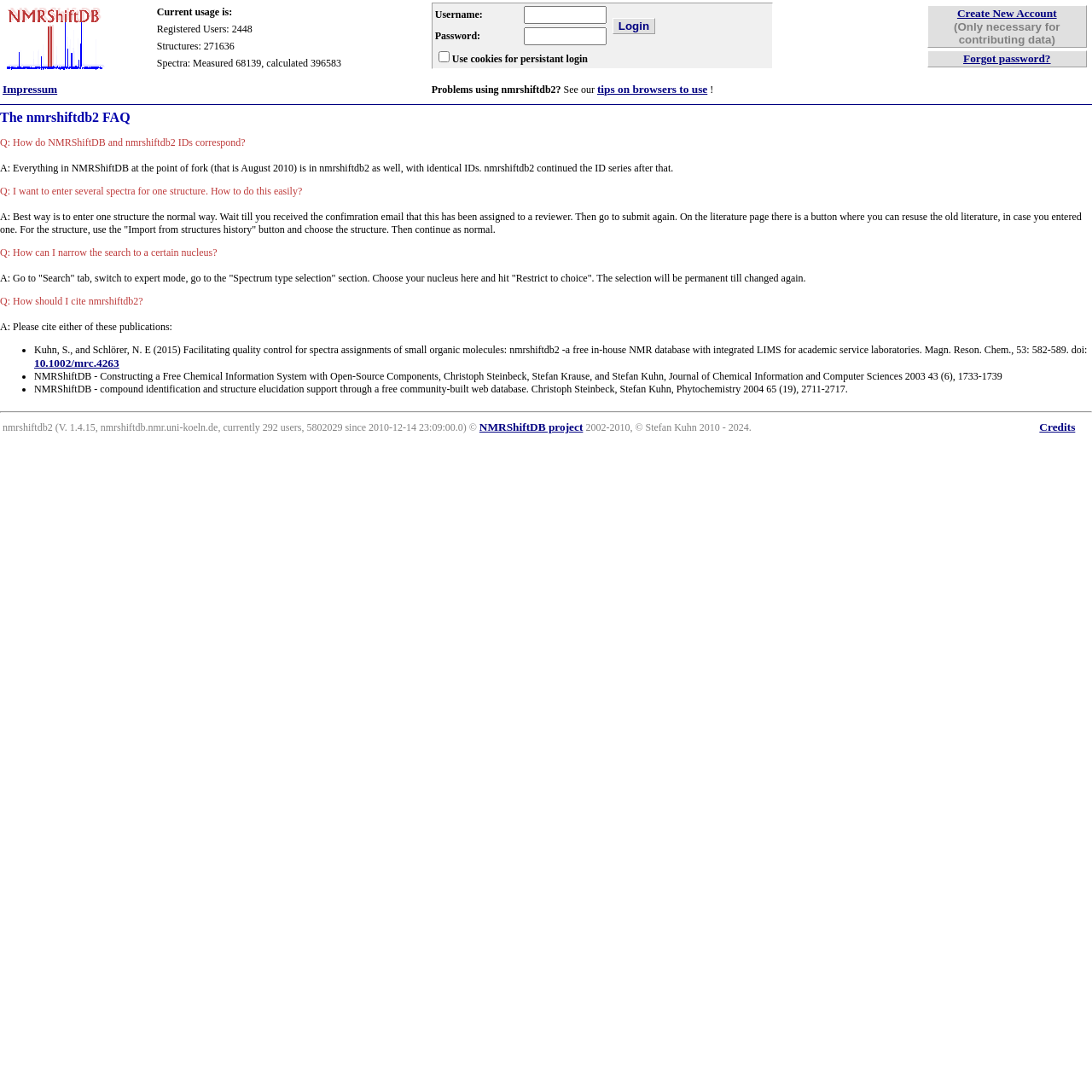Locate the bounding box of the UI element with the following description: "tips on browsers to use".

[0.547, 0.076, 0.648, 0.088]